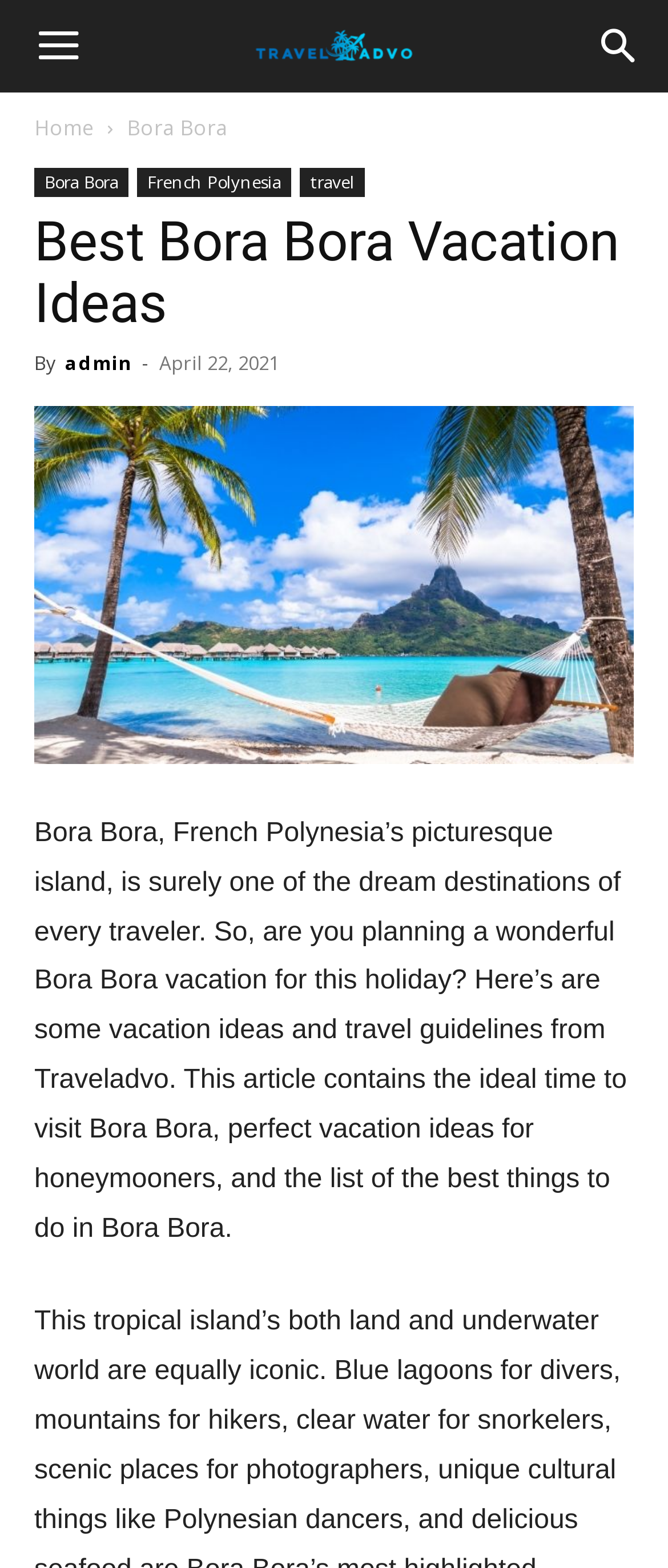When was the article published?
Look at the screenshot and give a one-word or phrase answer.

April 22, 2021